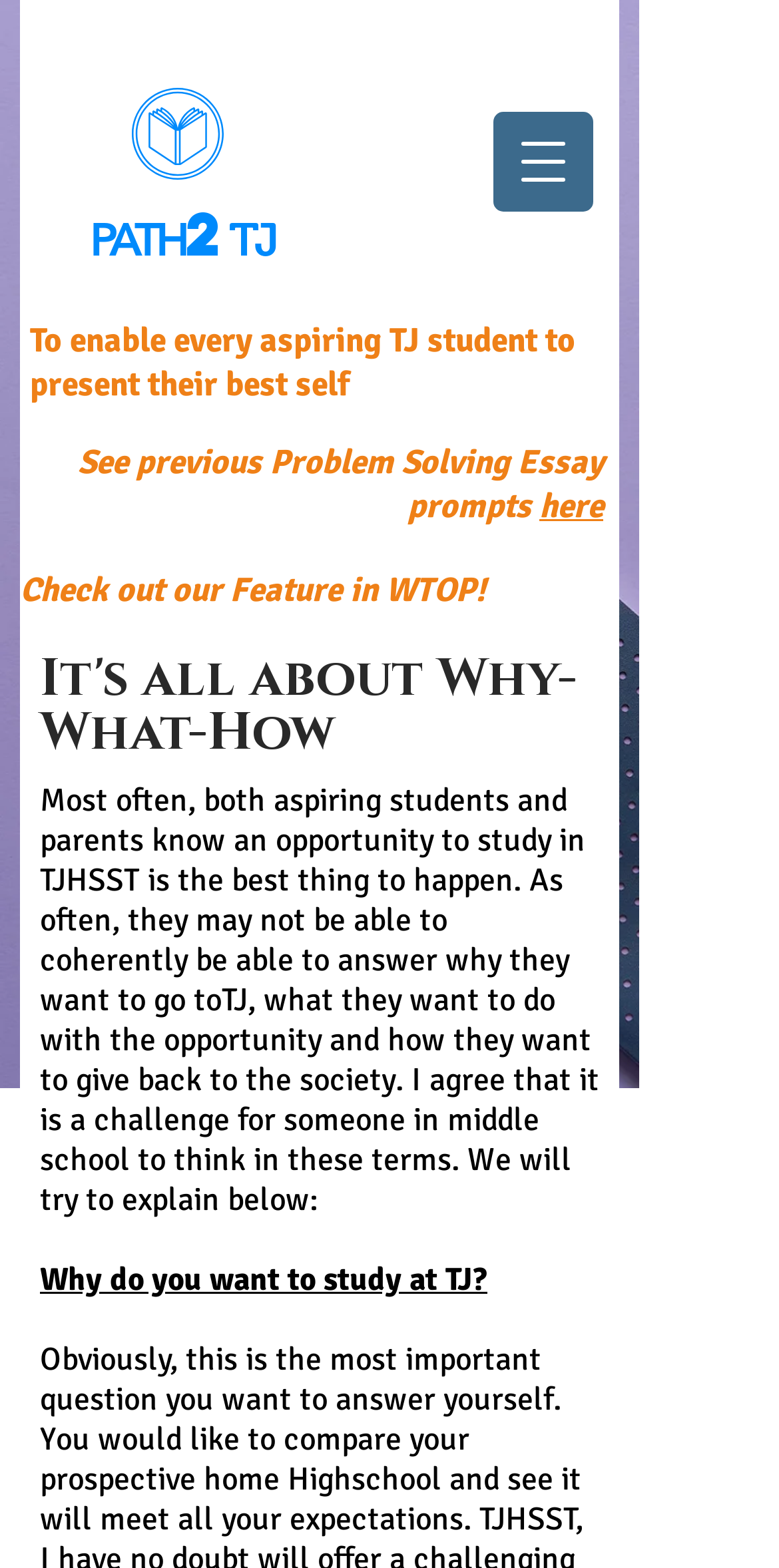Generate a comprehensive description of the webpage content.

The webpage is about Path2TJ, an organization that helps aspiring students to present their best selves. At the top of the page, there is a heading that states the organization's mission: "To enable every aspiring TJ student to present their best self". 

On the top right corner, there is a button to open a navigation menu. Below the mission statement, there is a link, followed by a heading that reads "PATH2TJ". 

The main content of the page is divided into sections. The first section has a heading that reads "Check out our Feature in WTOP!", followed by another section with a heading that says "See previous Problem Solving Essay prompts here". This section contains a link to access the prompts. 

Below these sections, there is a paragraph of text that explains the challenges faced by middle school students when applying to TJHSST. The text is divided into subheadings, including "Why do you want to study at TJ?" and "It's all about Why-What-How", which suggests that the organization provides guidance on how to answer these questions.